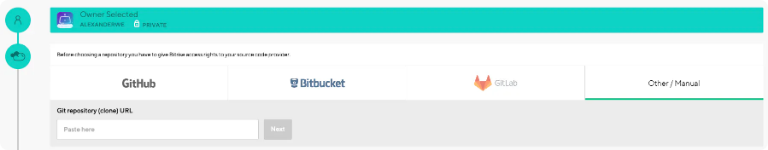Give a concise answer of one word or phrase to the question: 
How many source code provider options are available?

5 options